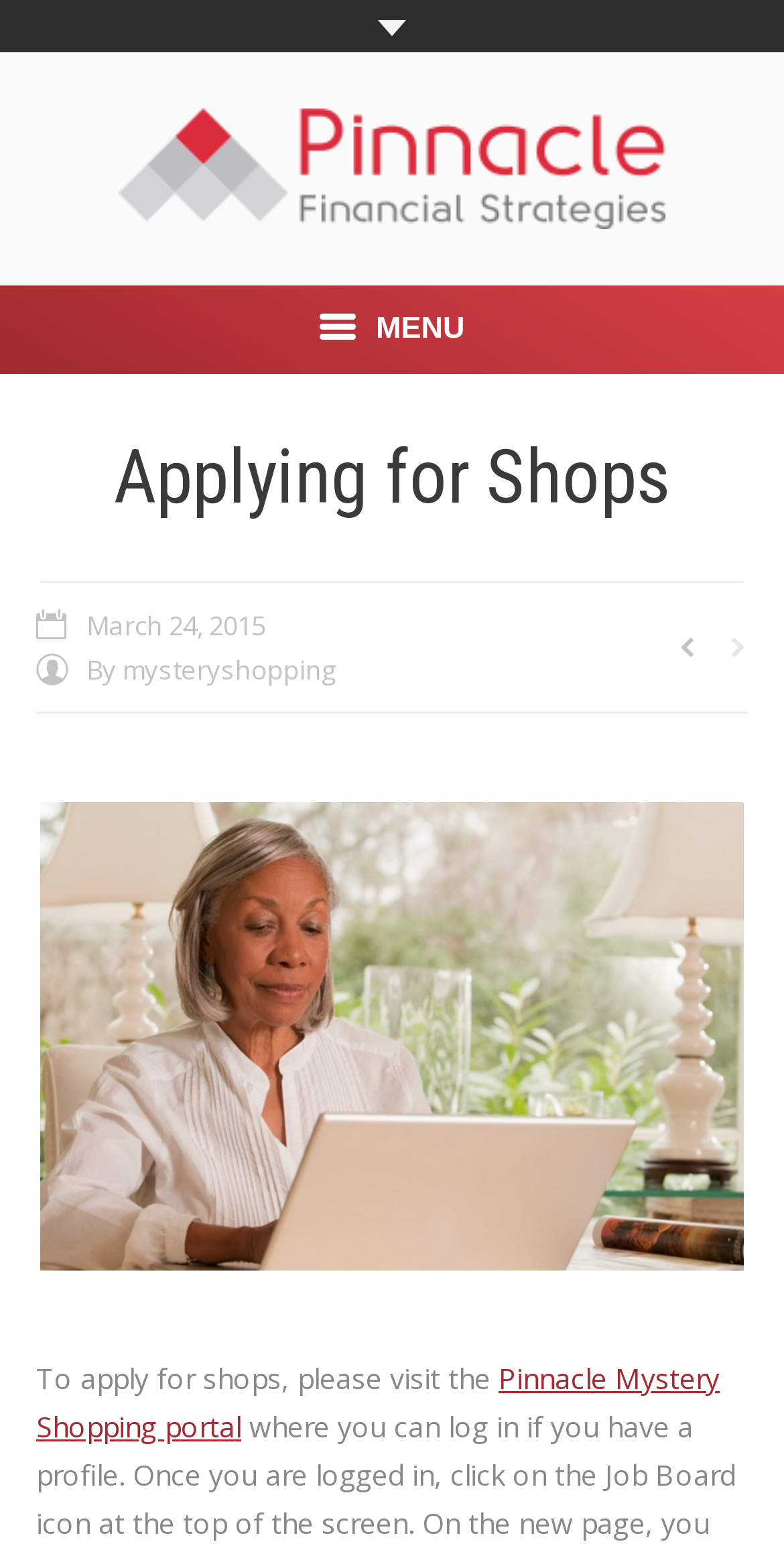Please answer the following question using a single word or phrase: 
What is the name of the website?

A WordPress Site